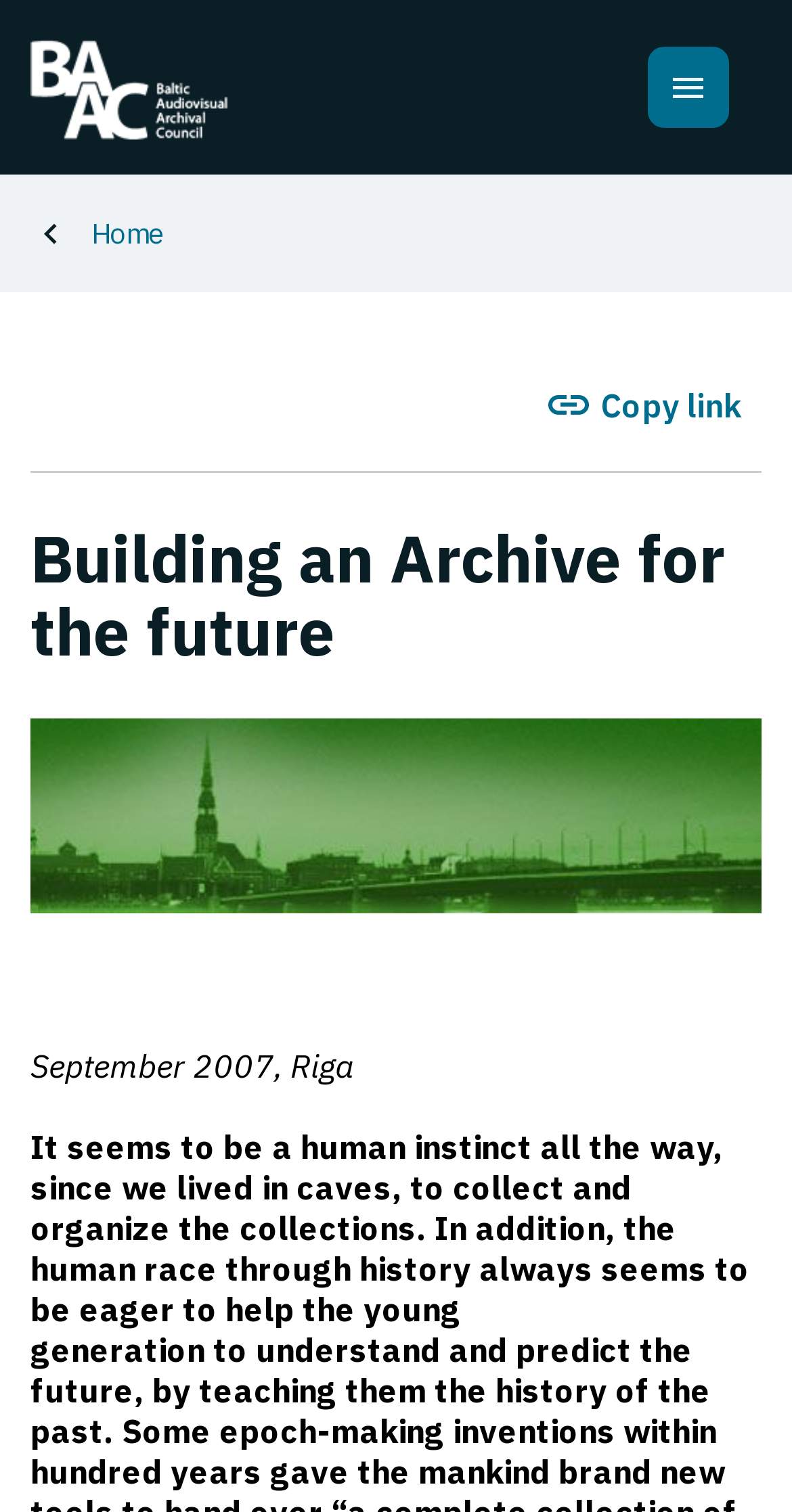What is the location mentioned on the webpage?
Using the image, provide a detailed and thorough answer to the question.

The location 'Riga' is mentioned in the StaticText element located below the main heading, which provides context to the content of the webpage.